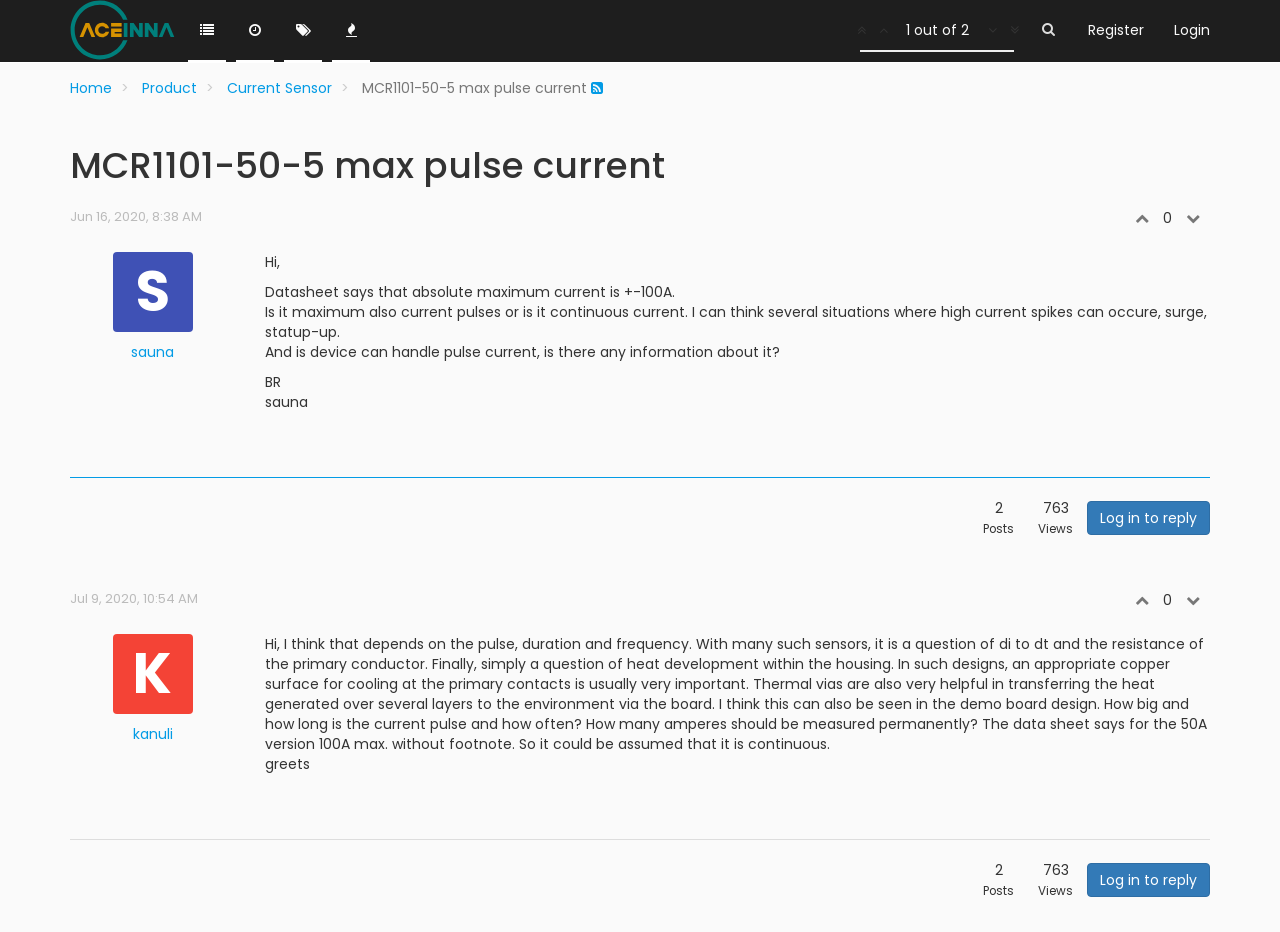Locate the bounding box coordinates of the element that should be clicked to fulfill the instruction: "Log in to the website".

[0.909, 0.0, 0.953, 0.064]